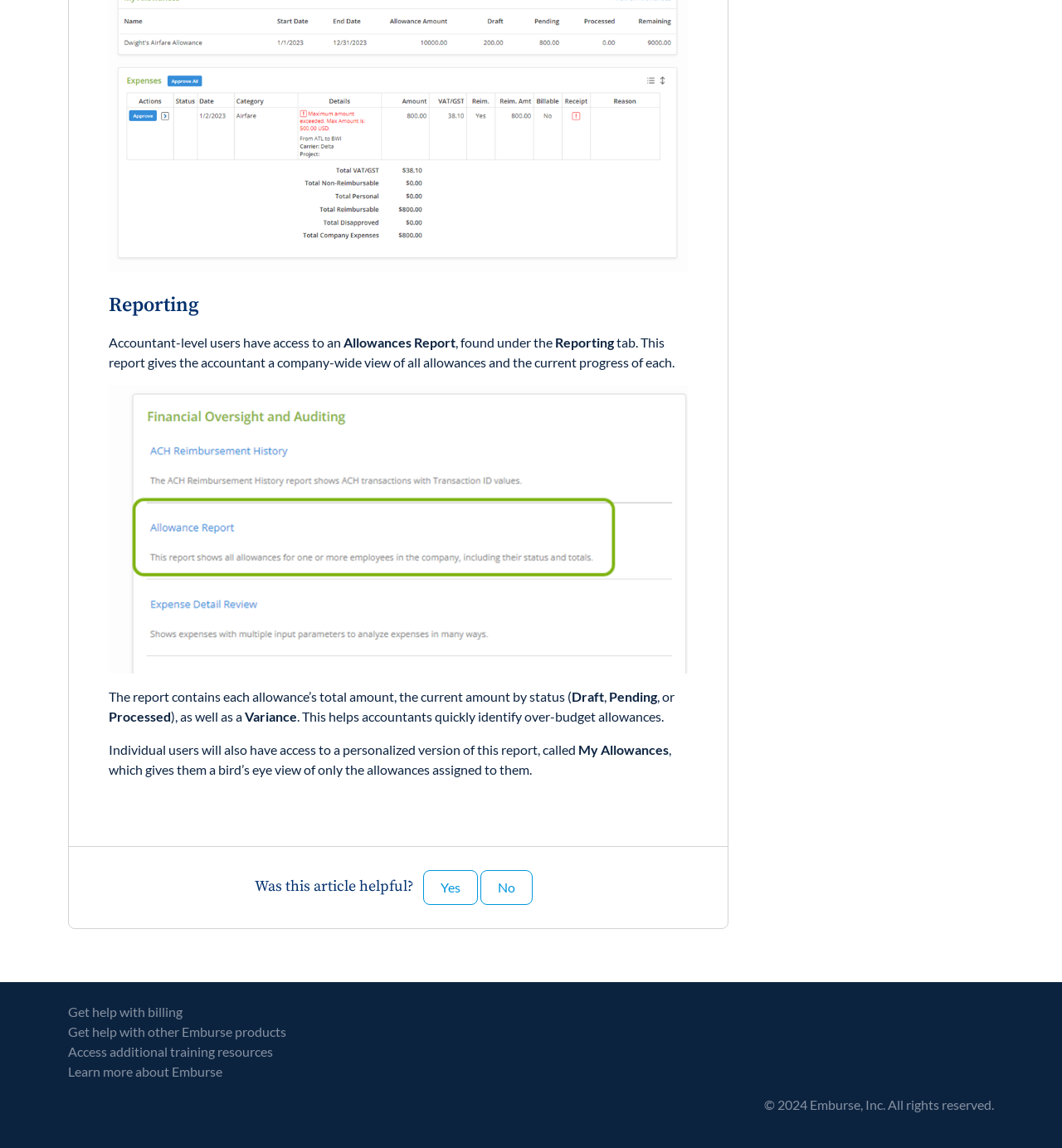What are the statuses of allowances shown in the report?
Refer to the image and answer the question using a single word or phrase.

Draft, Pending, or Processed